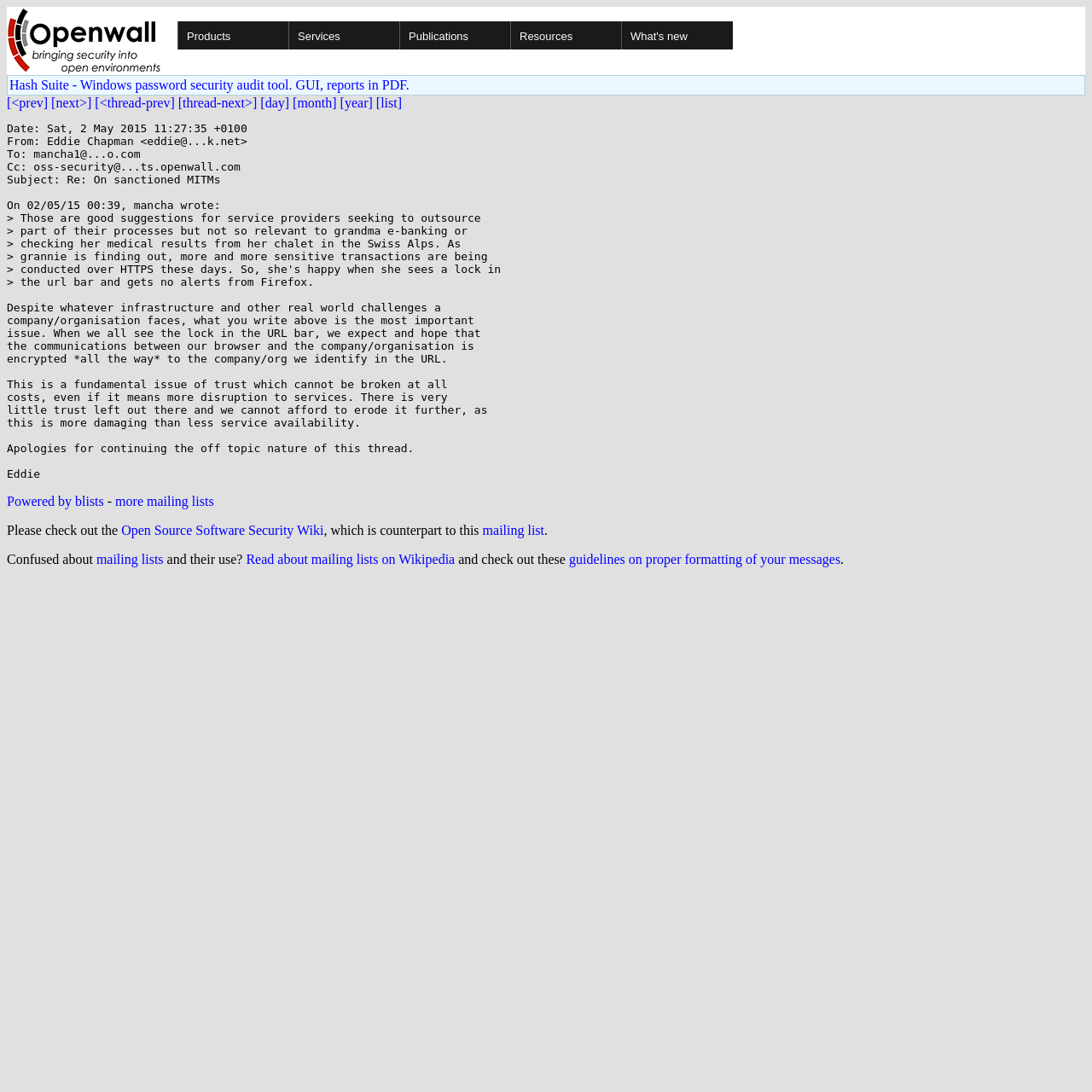Determine the bounding box coordinates of the clickable region to follow the instruction: "View Hash Suite details".

[0.009, 0.071, 0.375, 0.084]